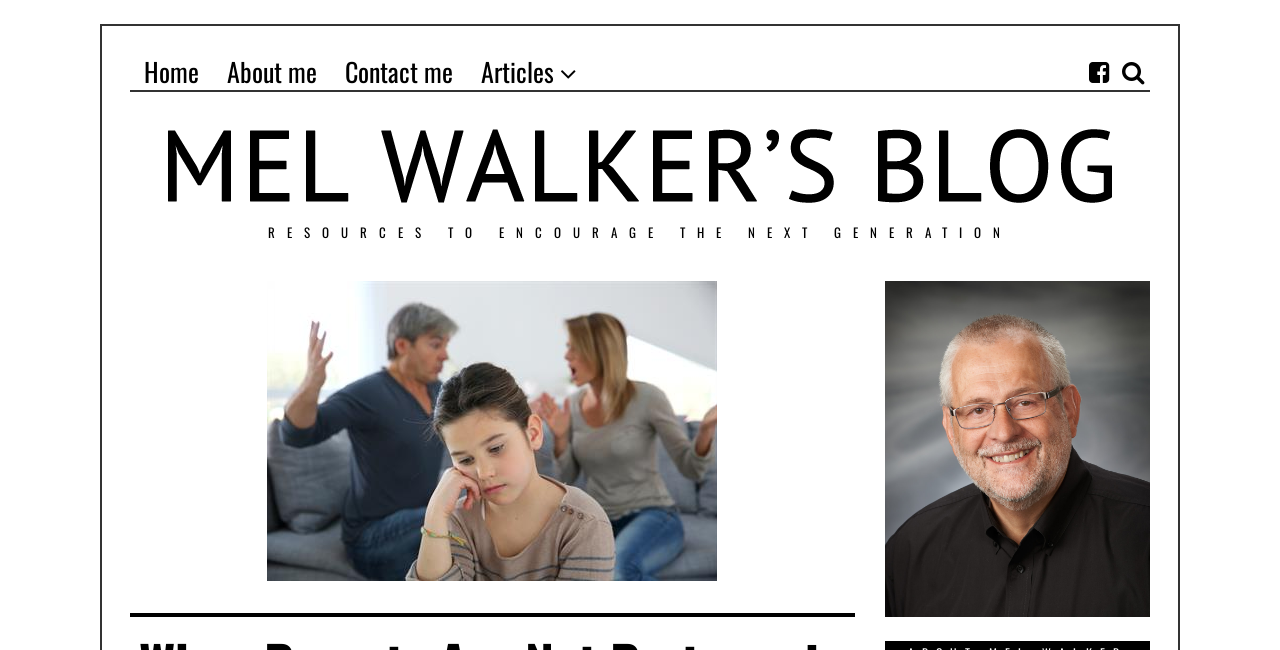How many figures are there in the resources section?
Please provide a detailed answer to the question.

In the resources section, there are two figure elements, one with a bounding box of [0.102, 0.432, 0.668, 0.894] and another with a bounding box of [0.691, 0.432, 0.898, 0.949].